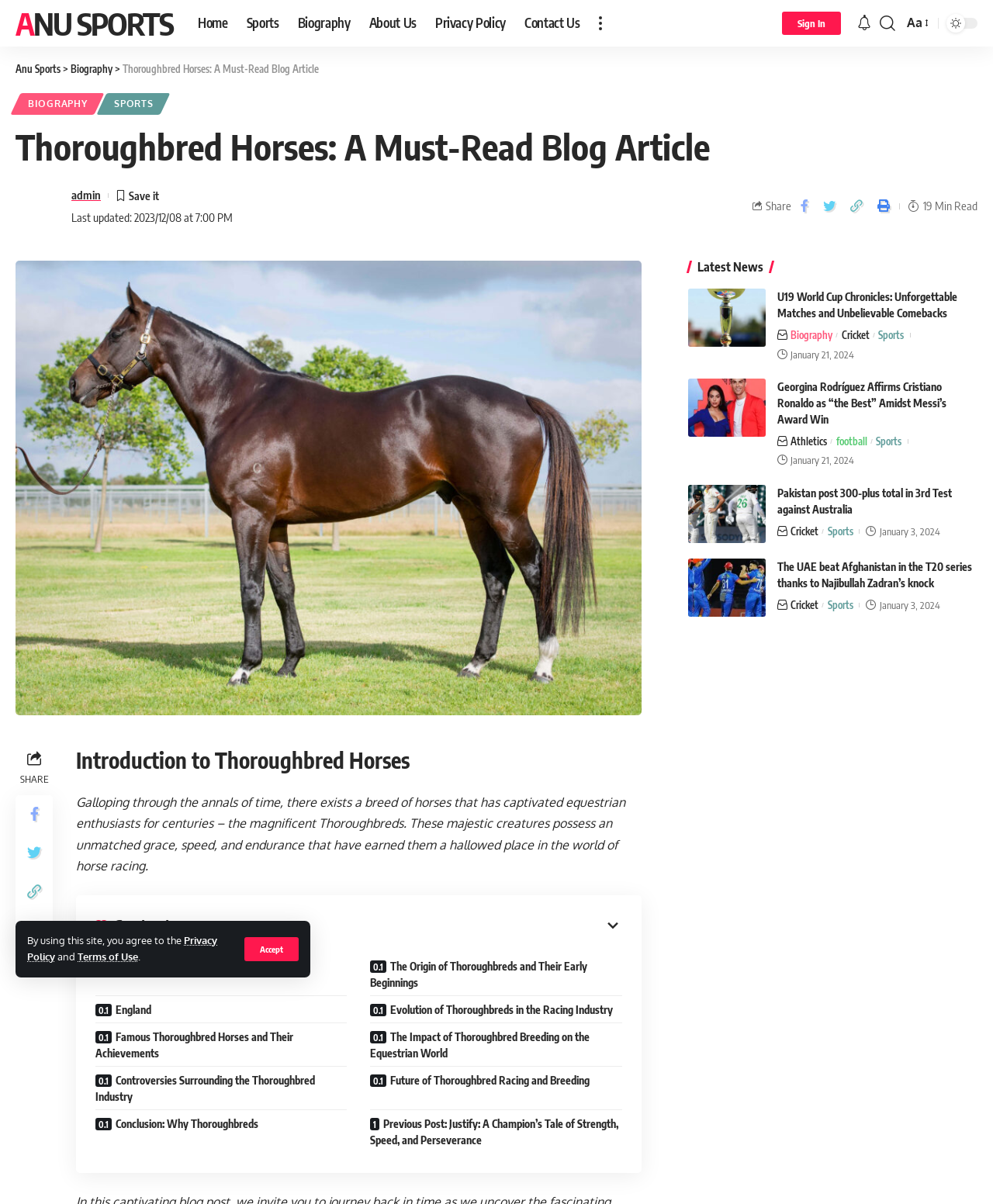Based on the element description: "Biography", identify the bounding box coordinates for this UI element. The coordinates must be four float numbers between 0 and 1, listed as [left, top, right, bottom].

[0.016, 0.077, 0.1, 0.095]